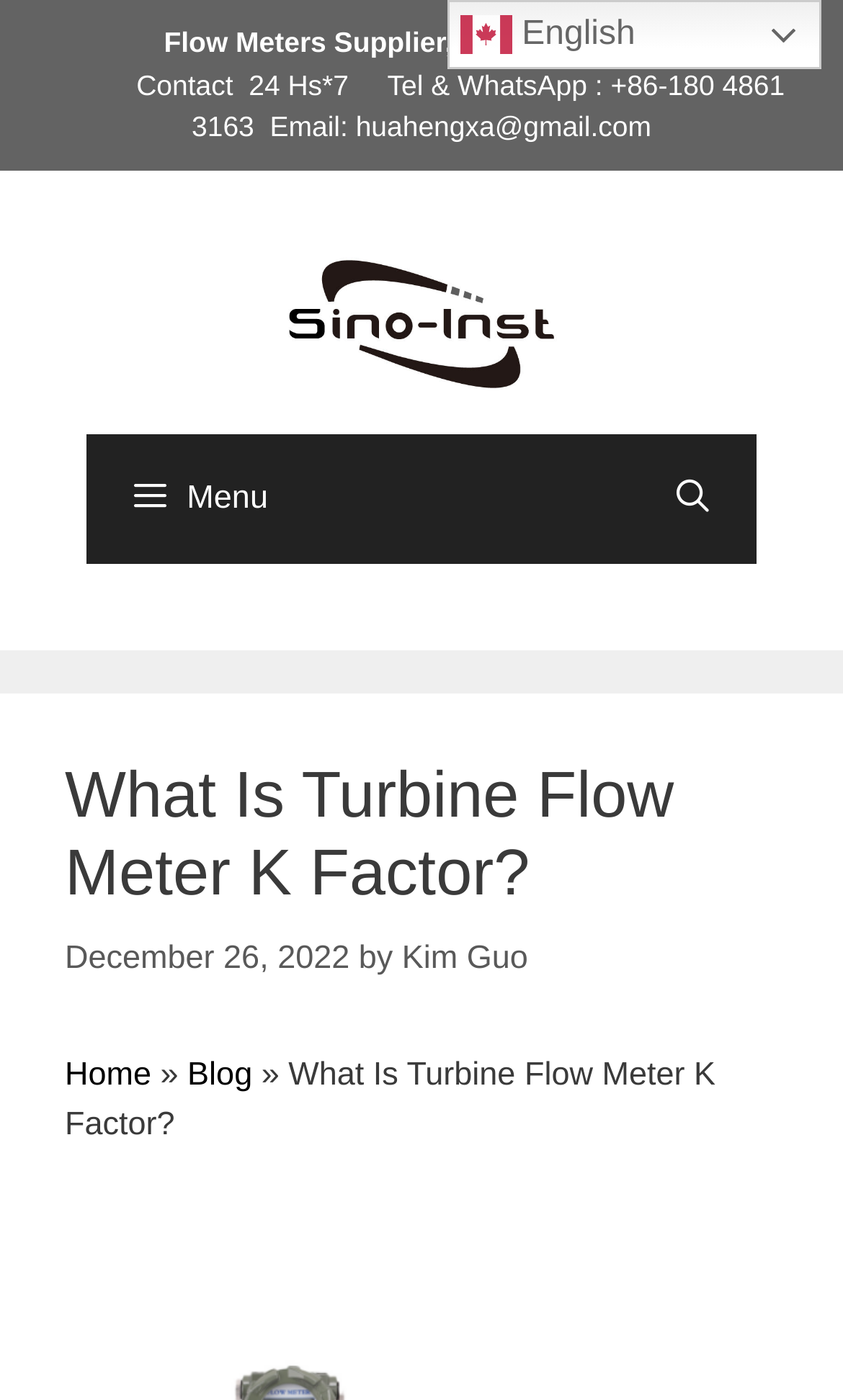What is the name of the flow meter supplier?
Analyze the image and provide a thorough answer to the question.

I found the answer by looking at the top banner section of the webpage, where it says 'Flow Meters Supplier, China' followed by the supplier's name, which is 'Sino-Inst'.